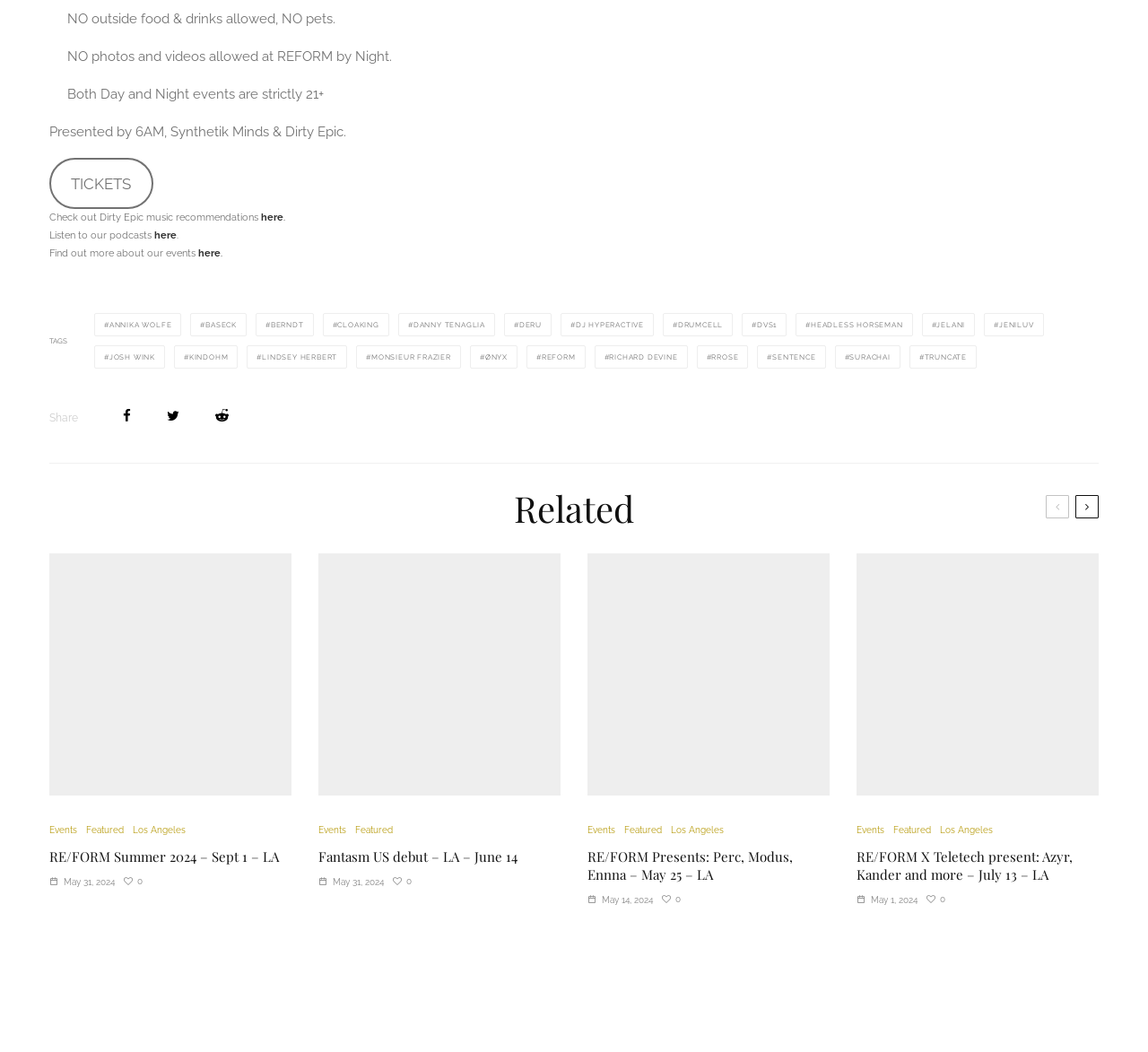What is the purpose of the 'TICKETS' link?
Using the image as a reference, answer the question with a short word or phrase.

to buy tickets